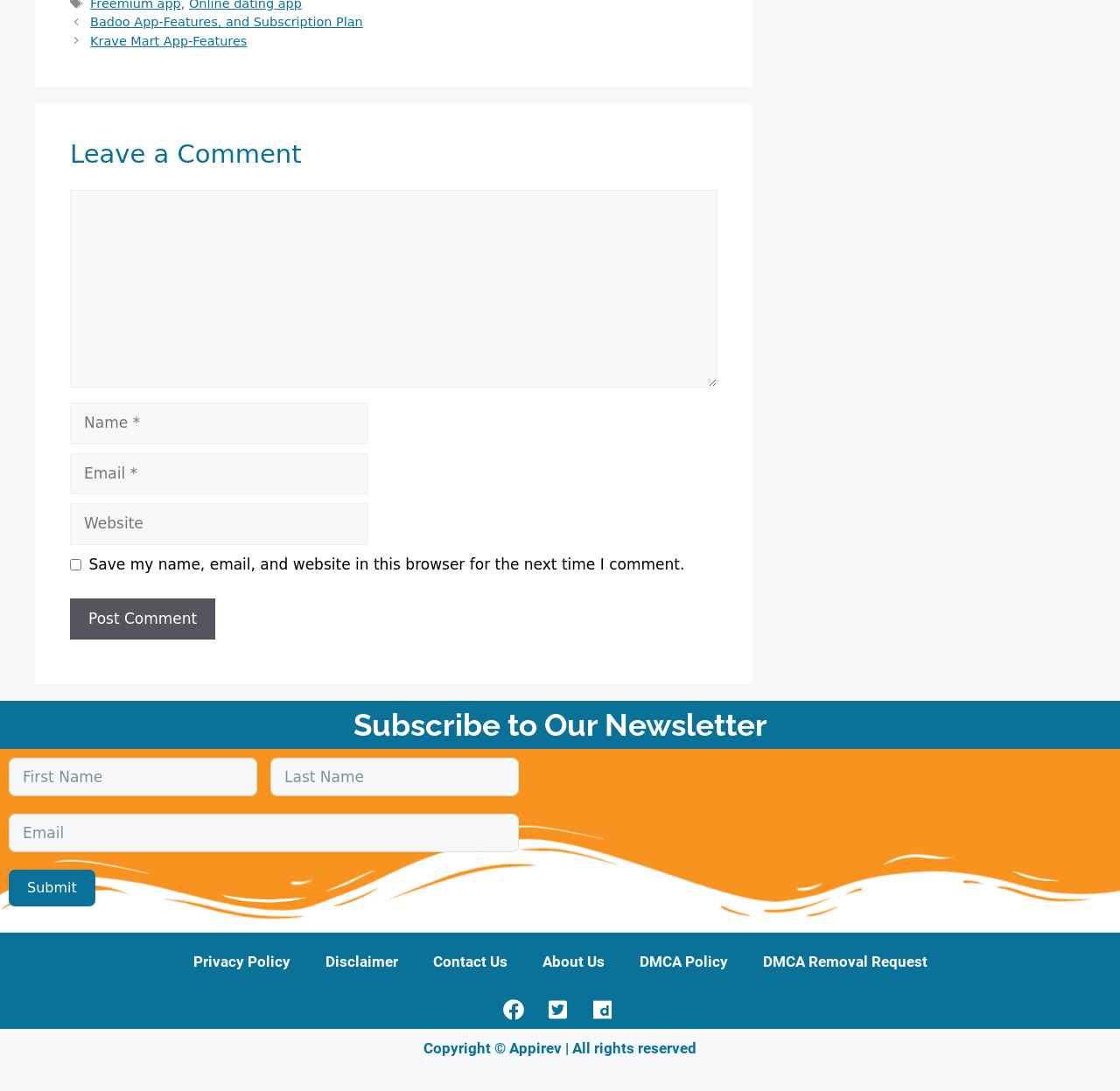Refer to the image and provide a thorough answer to this question:
What is the purpose of the 'Subscribe to Our Newsletter' section?

The 'Subscribe to Our Newsletter' section is located below the comment section and contains fields for 'First Name', 'Last Name', and 'Email', suggesting that it is used to collect user information to subscribe to a newsletter.